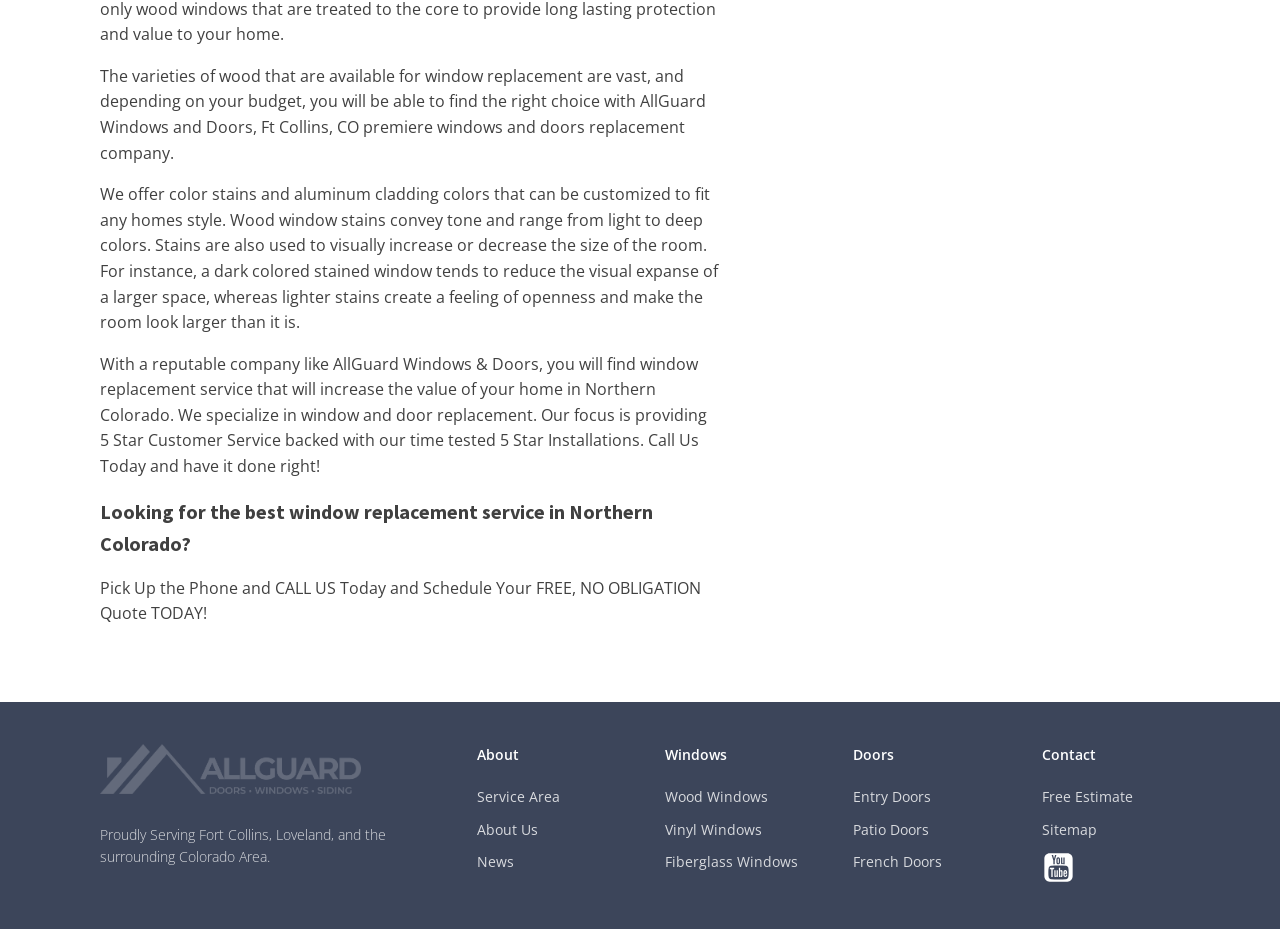Please identify the bounding box coordinates of the region to click in order to complete the given instruction: "Click the 'Call Us Today' link". The coordinates should be four float numbers between 0 and 1, i.e., [left, top, right, bottom].

[0.078, 0.801, 0.282, 0.887]